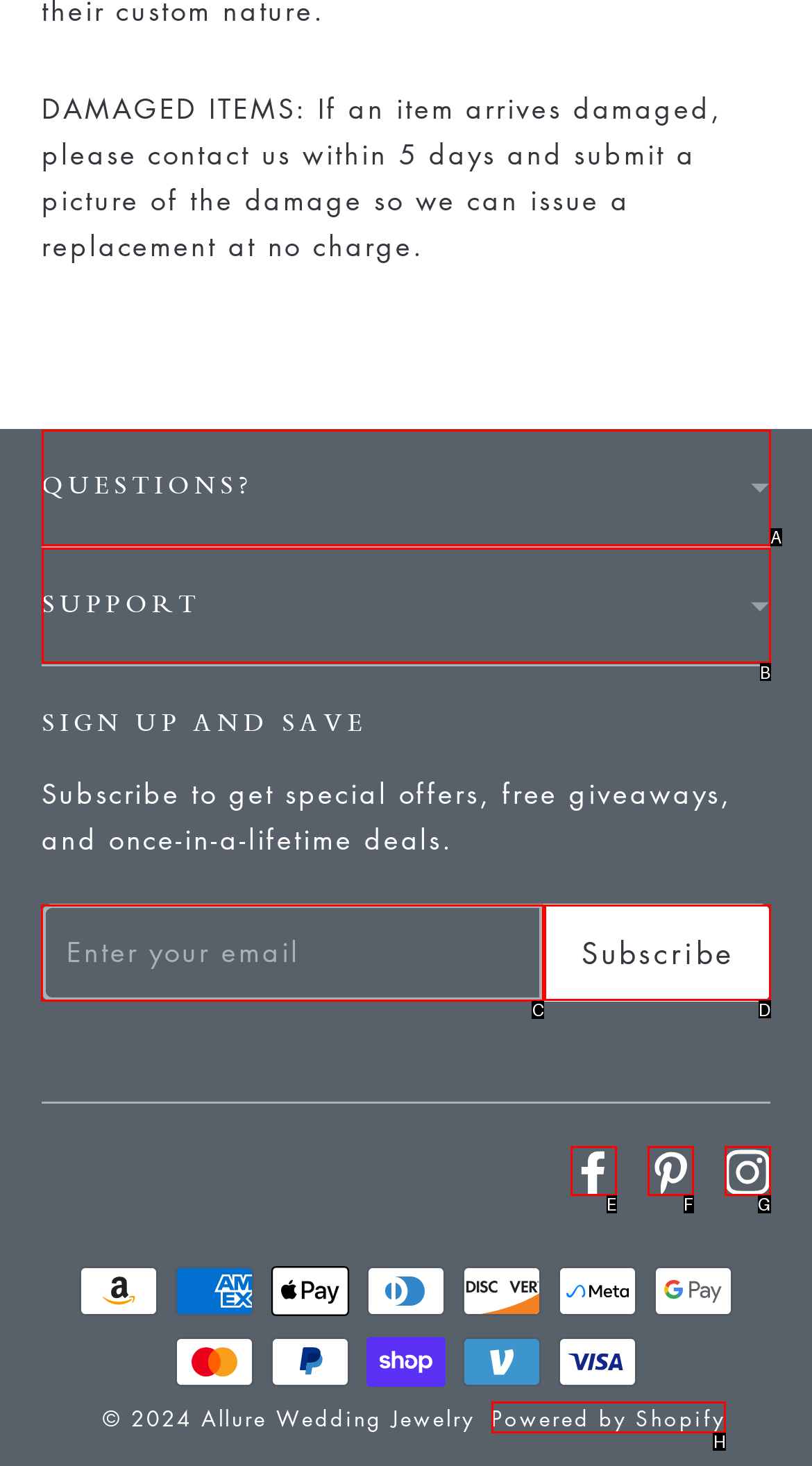Identify the HTML element you need to click to achieve the task: Check About SGS Mediasoft. Respond with the corresponding letter of the option.

None